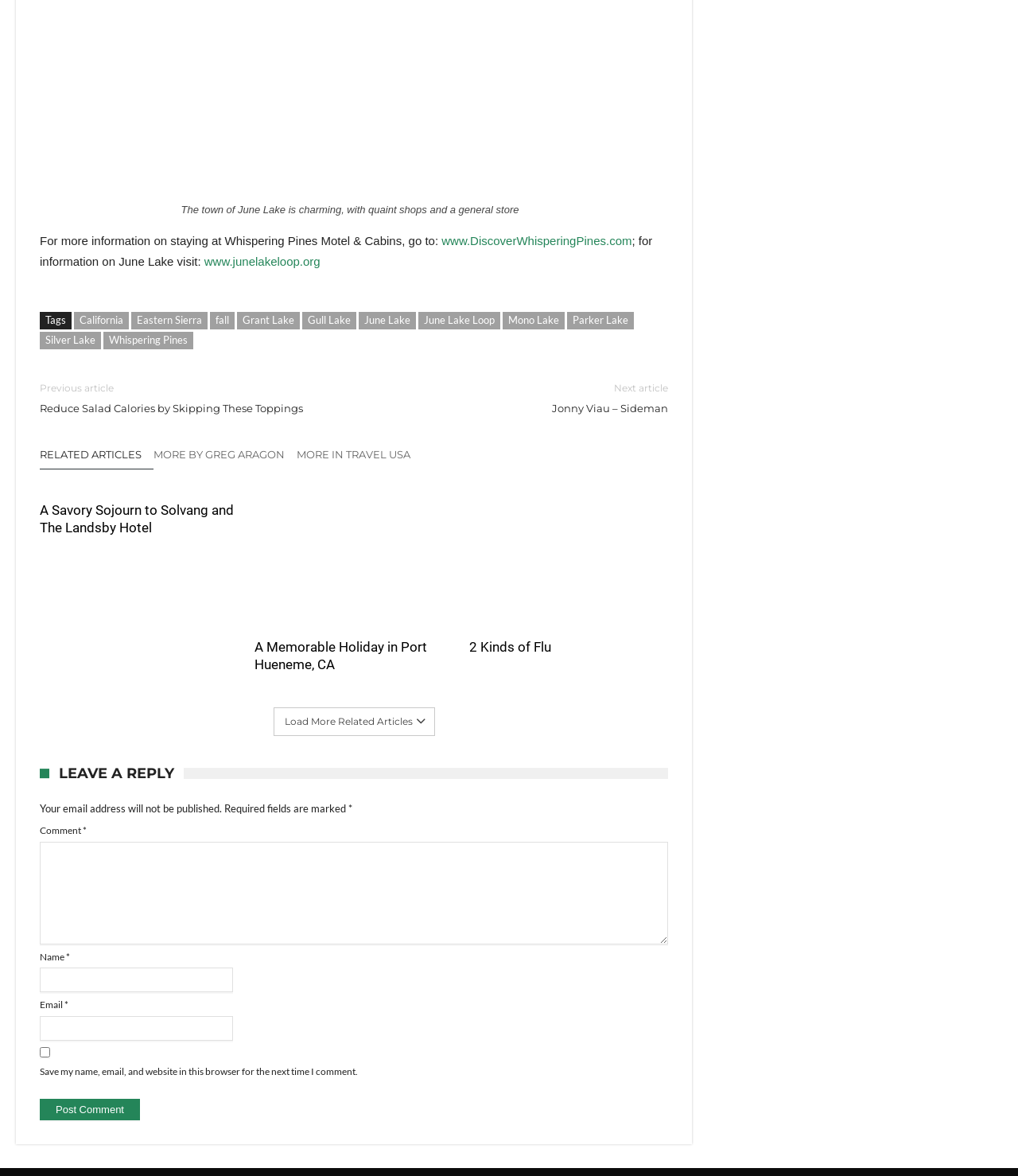Using the format (top-left x, top-left y, bottom-right x, bottom-right y), provide the bounding box coordinates for the described UI element. All values should be floating point numbers between 0 and 1: More By Greg Aragon

[0.151, 0.381, 0.291, 0.4]